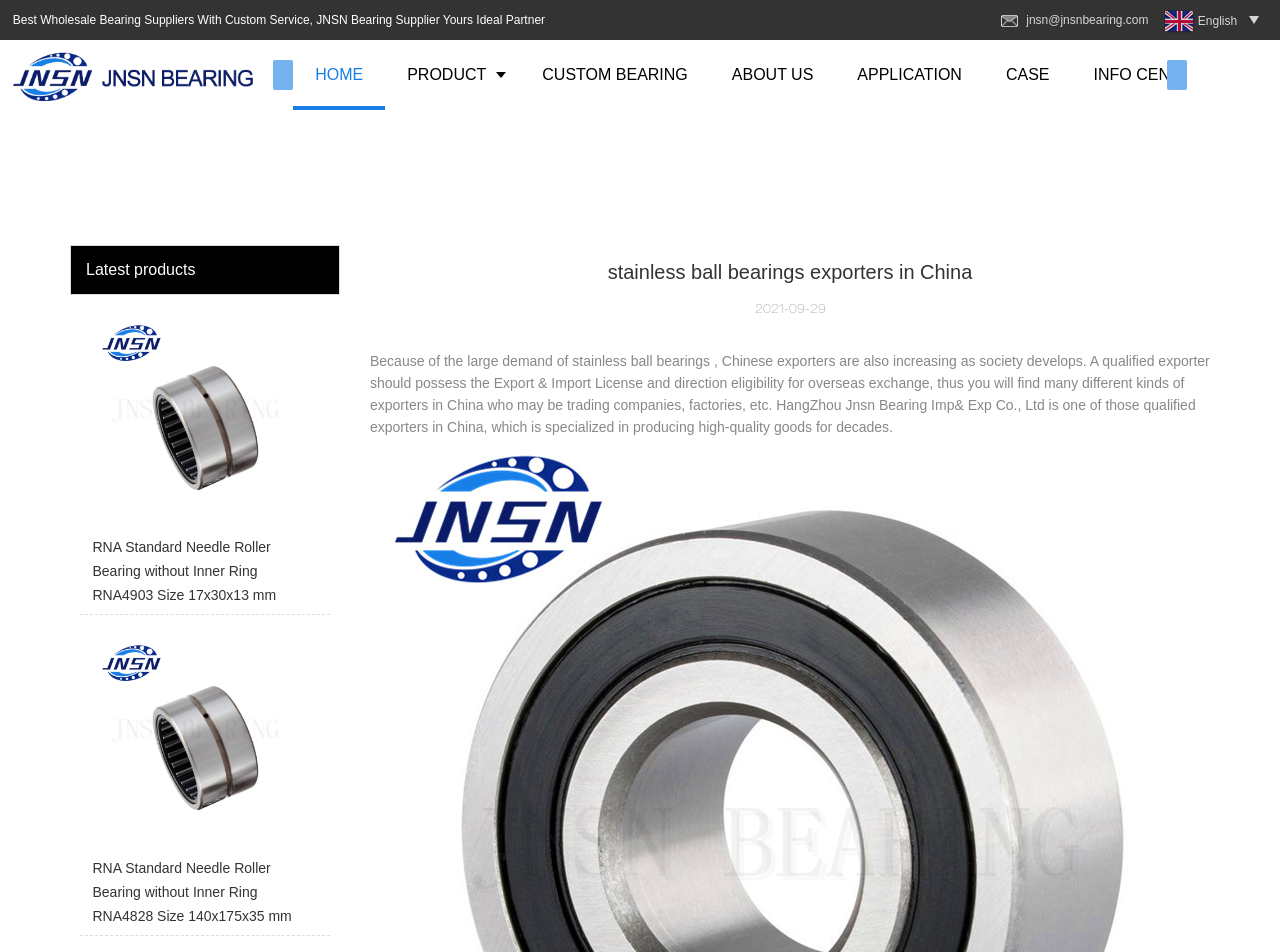Provide a one-word or short-phrase answer to the question:
What type of bearings are mentioned on the webpage?

Stainless ball bearings